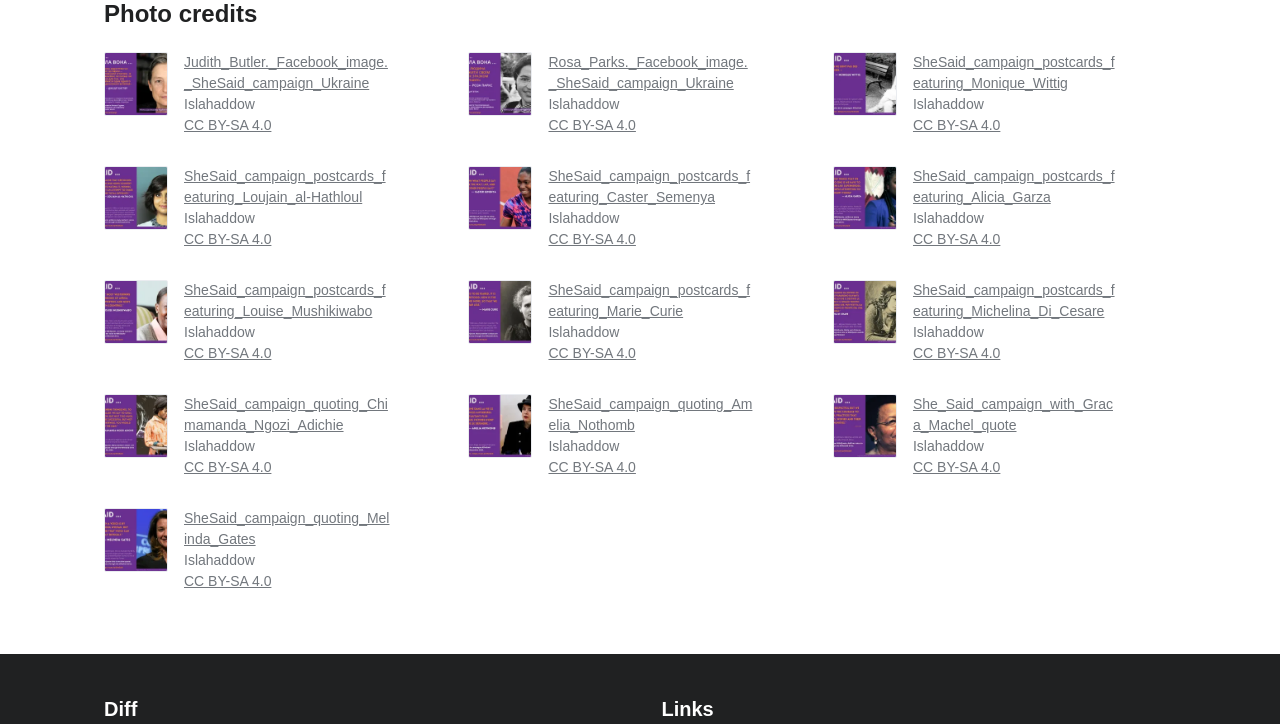Determine the bounding box coordinates of the region I should click to achieve the following instruction: "Learn about SheSaid campaign postcards featuring Monique Wittig". Ensure the bounding box coordinates are four float numbers between 0 and 1, i.e., [left, top, right, bottom].

[0.713, 0.075, 0.871, 0.126]